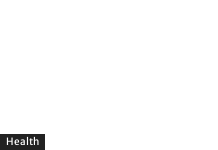Offer a detailed narrative of what is shown in the image.

The image is associated with an article titled "Is it Safe to Drink Tap Water? Know The Facts," which focuses on the health implications of tap water consumption. The overarching theme of health is underscored by the presence of a 'Health' link that indicates the article's relevance to wellness topics. This article aims to provide insights and factual information, helping readers make informed decisions regarding the safety and quality of their drinking water.